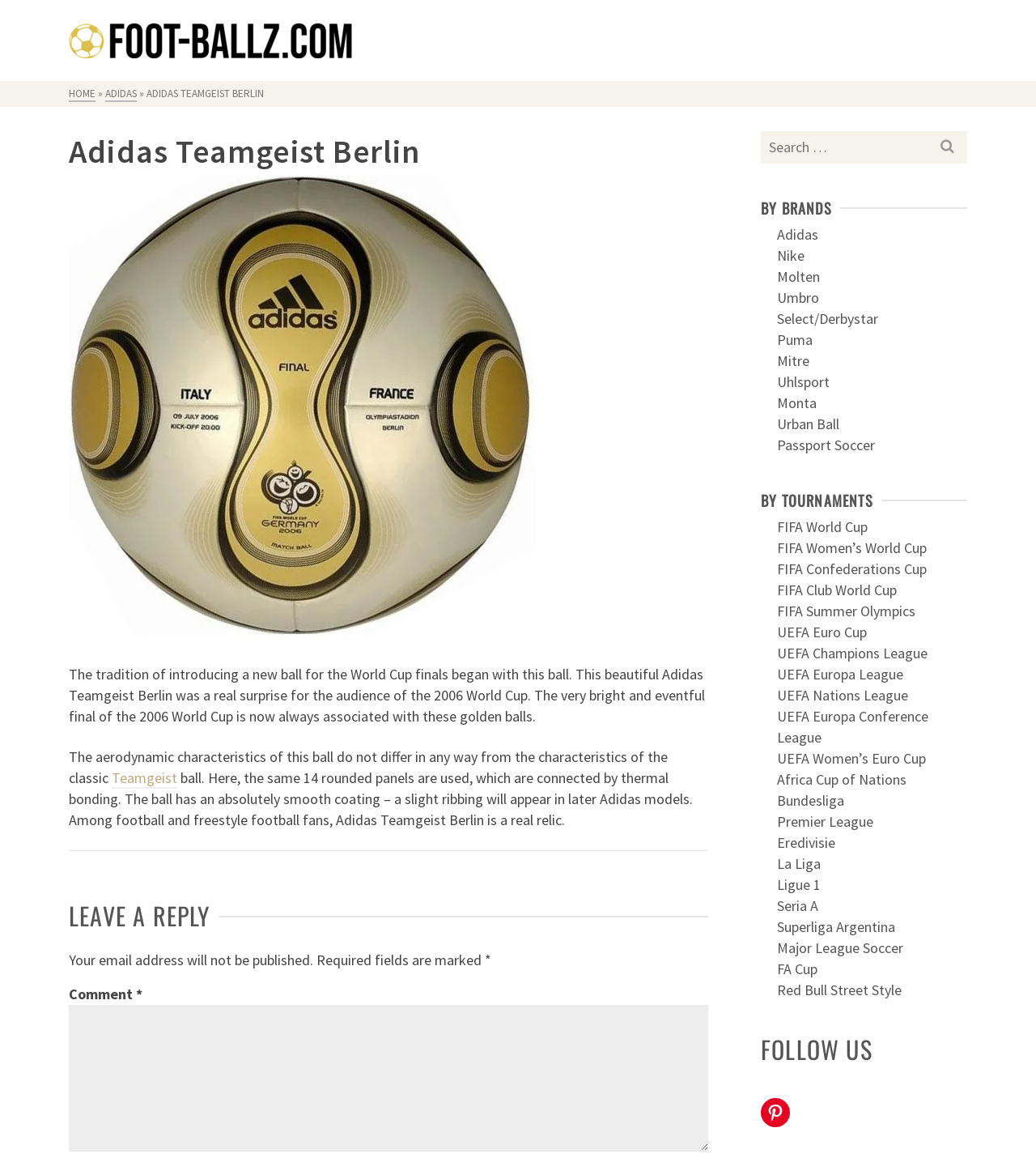What is the brand of the ball shown in the image?
Based on the screenshot, answer the question with a single word or phrase.

Adidas